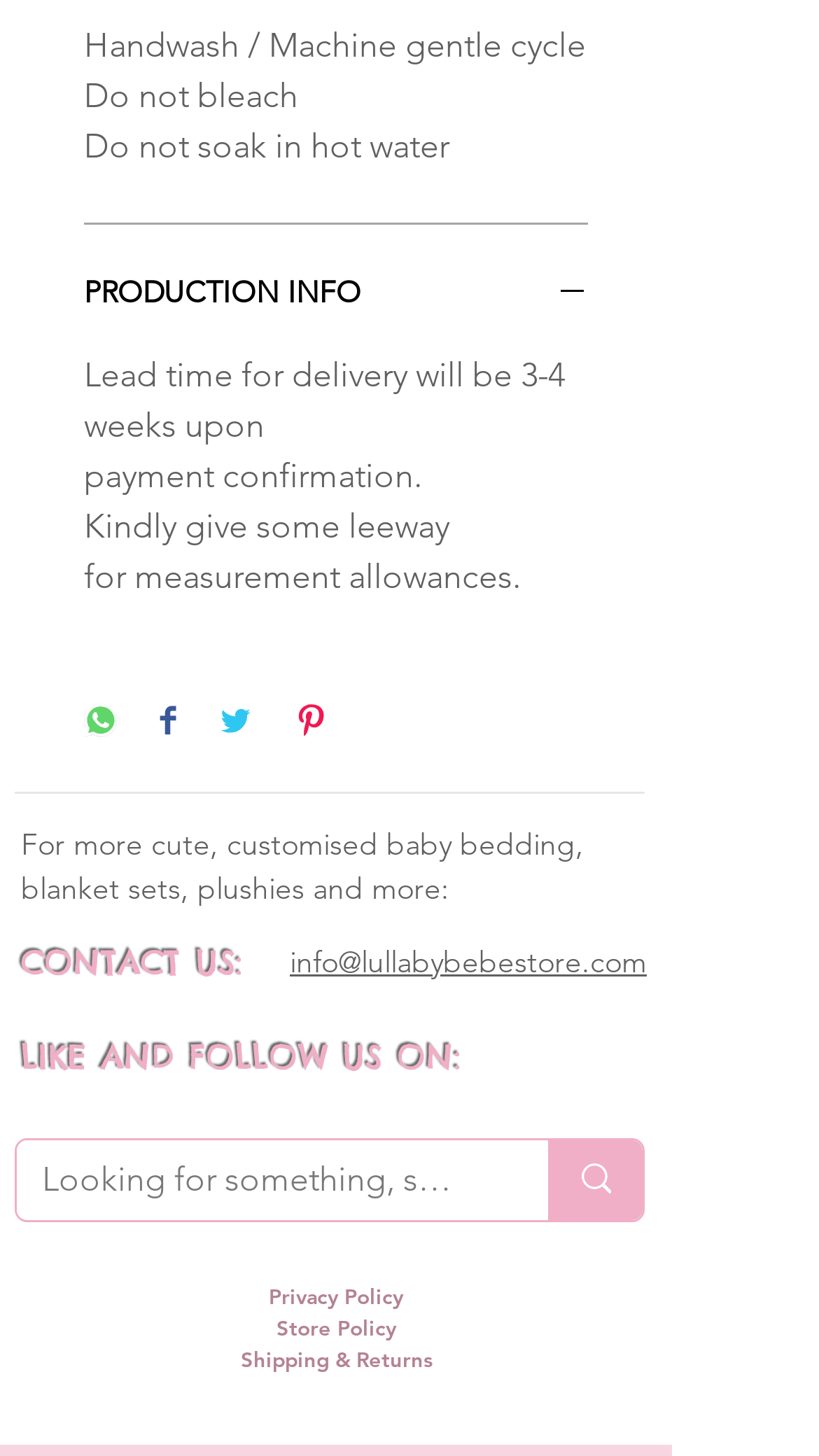What is the purpose of the search bar?
Using the image, answer in one word or phrase.

To find something